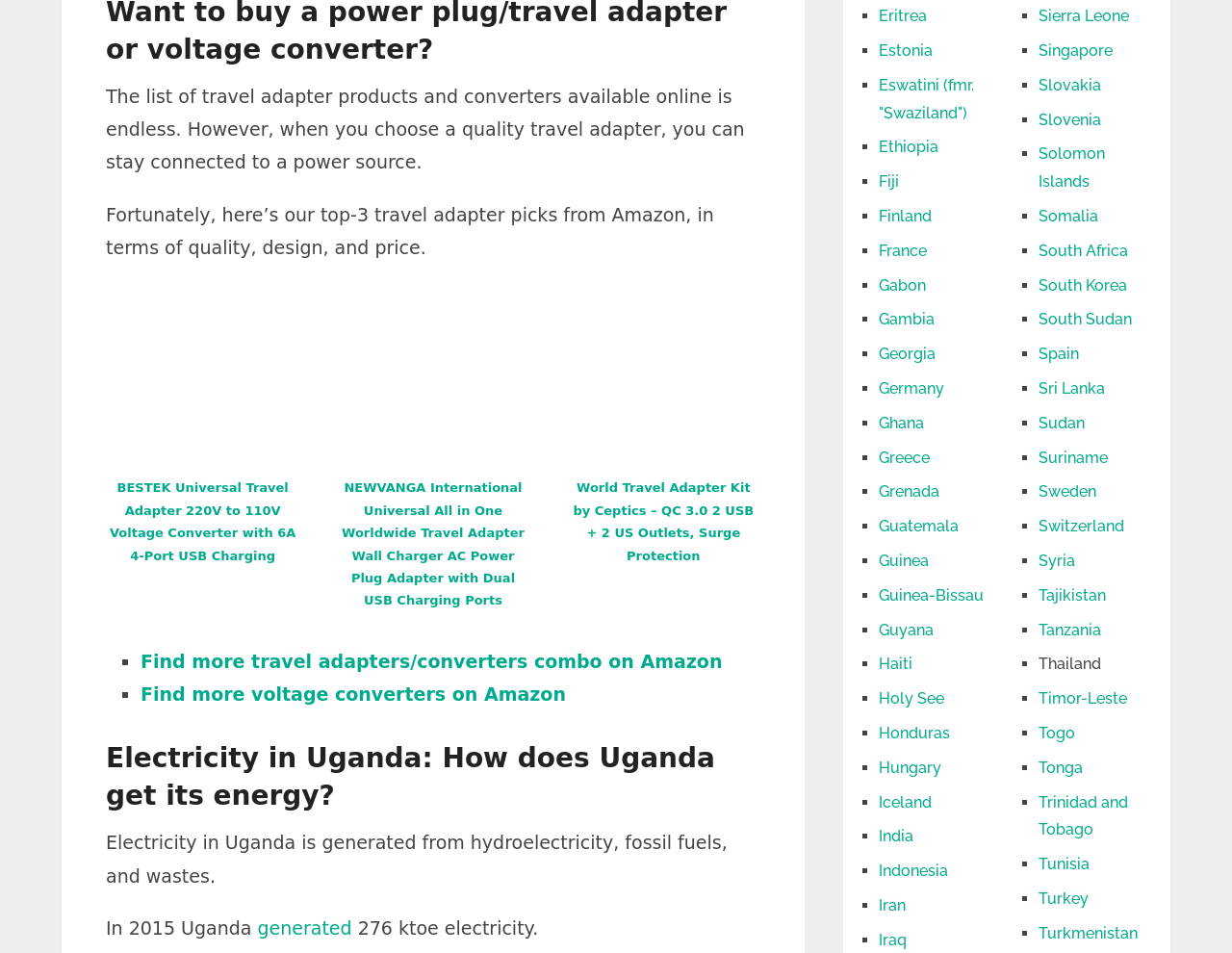Pinpoint the bounding box coordinates for the area that should be clicked to perform the following instruction: "Explore the information about Eritrea".

[0.713, 0.007, 0.752, 0.026]